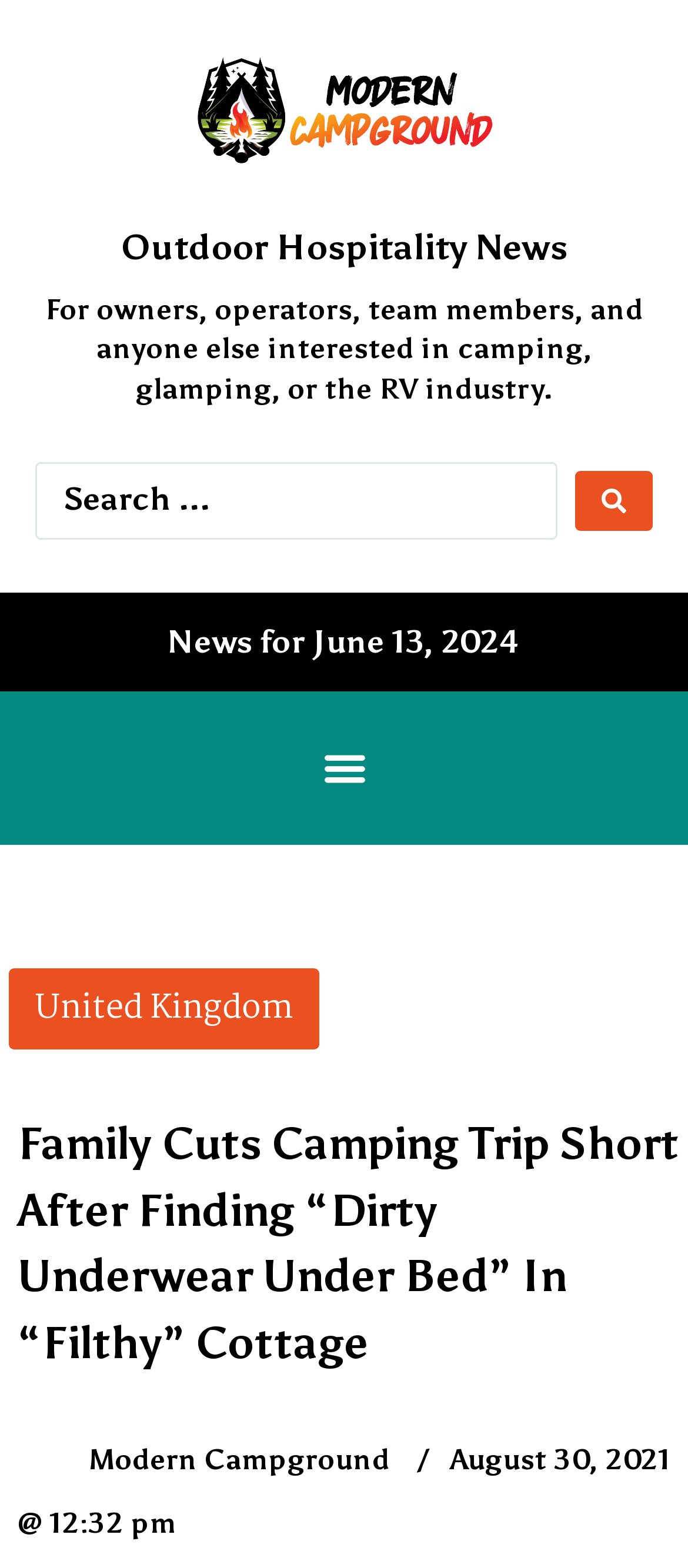Determine the bounding box for the HTML element described here: "Menu". The coordinates should be given as [left, top, right, bottom] with each number being a float between 0 and 1.

[0.452, 0.469, 0.548, 0.511]